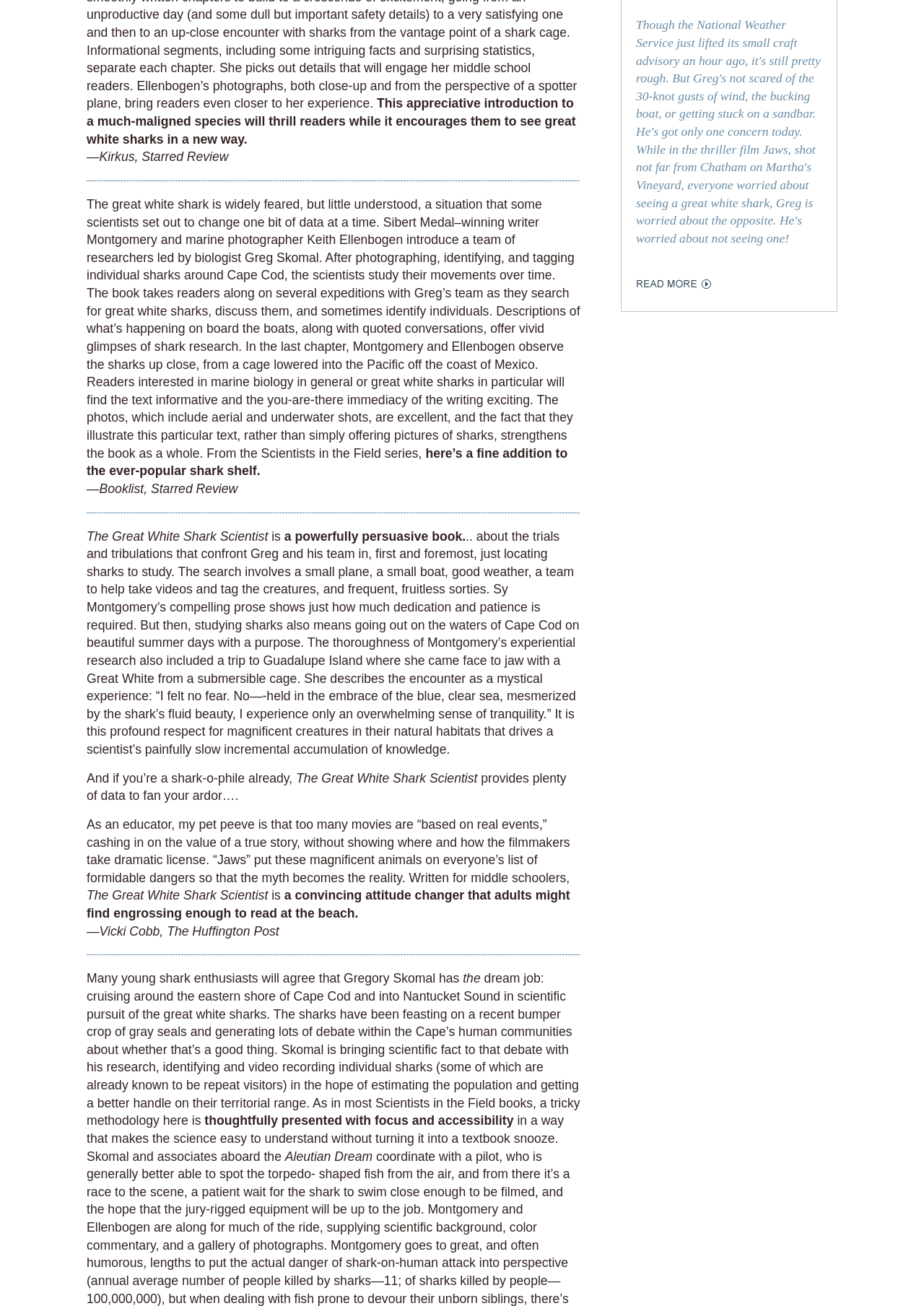Find the bounding box coordinates for the HTML element described in this sentence: "alt="go" name="readmorebutton2"". Provide the coordinates as four float numbers between 0 and 1, in the format [left, top, right, bottom].

[0.688, 0.215, 0.77, 0.226]